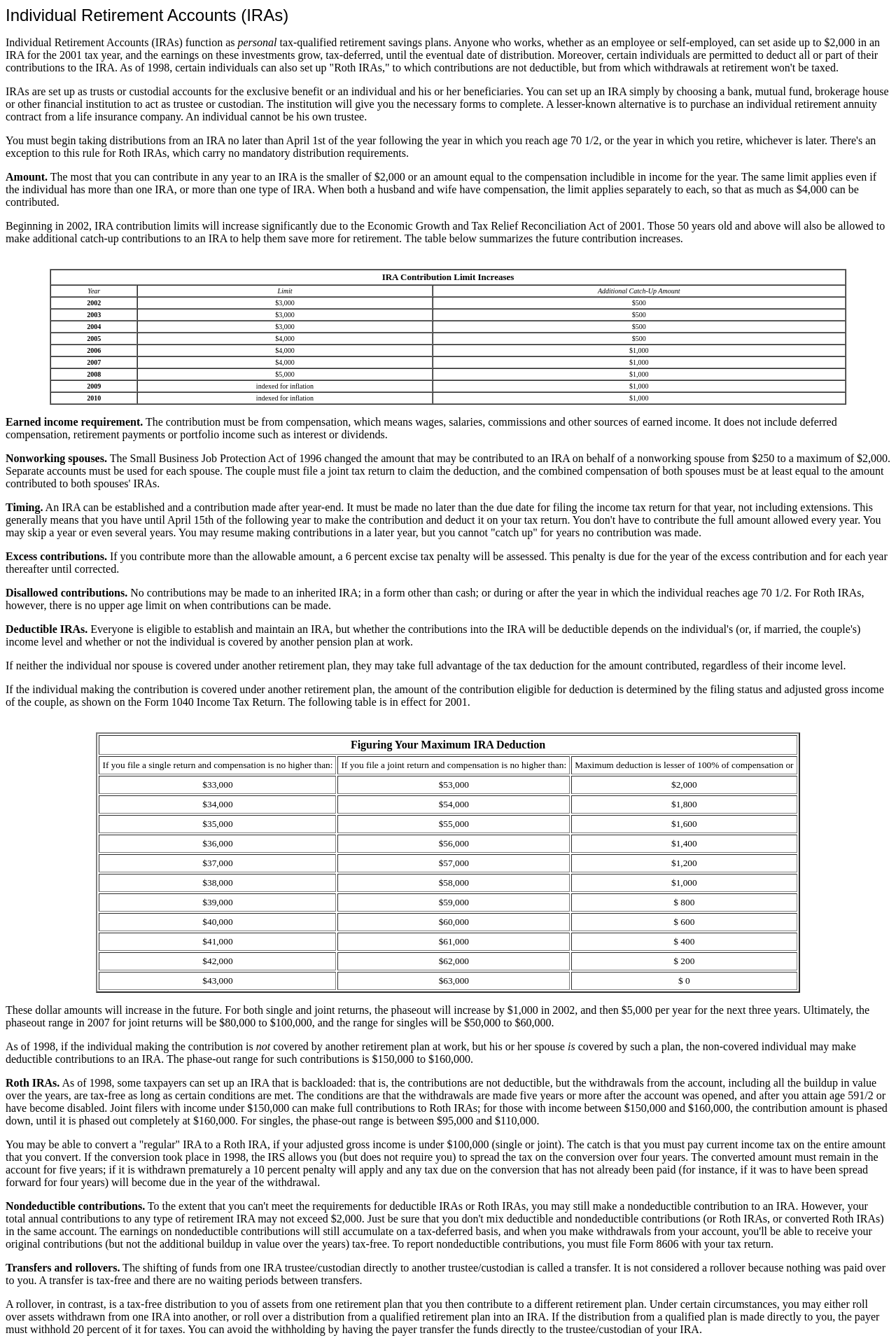What is the excise tax penalty for excess IRA contributions?
Please provide a single word or phrase answer based on the image.

6 percent